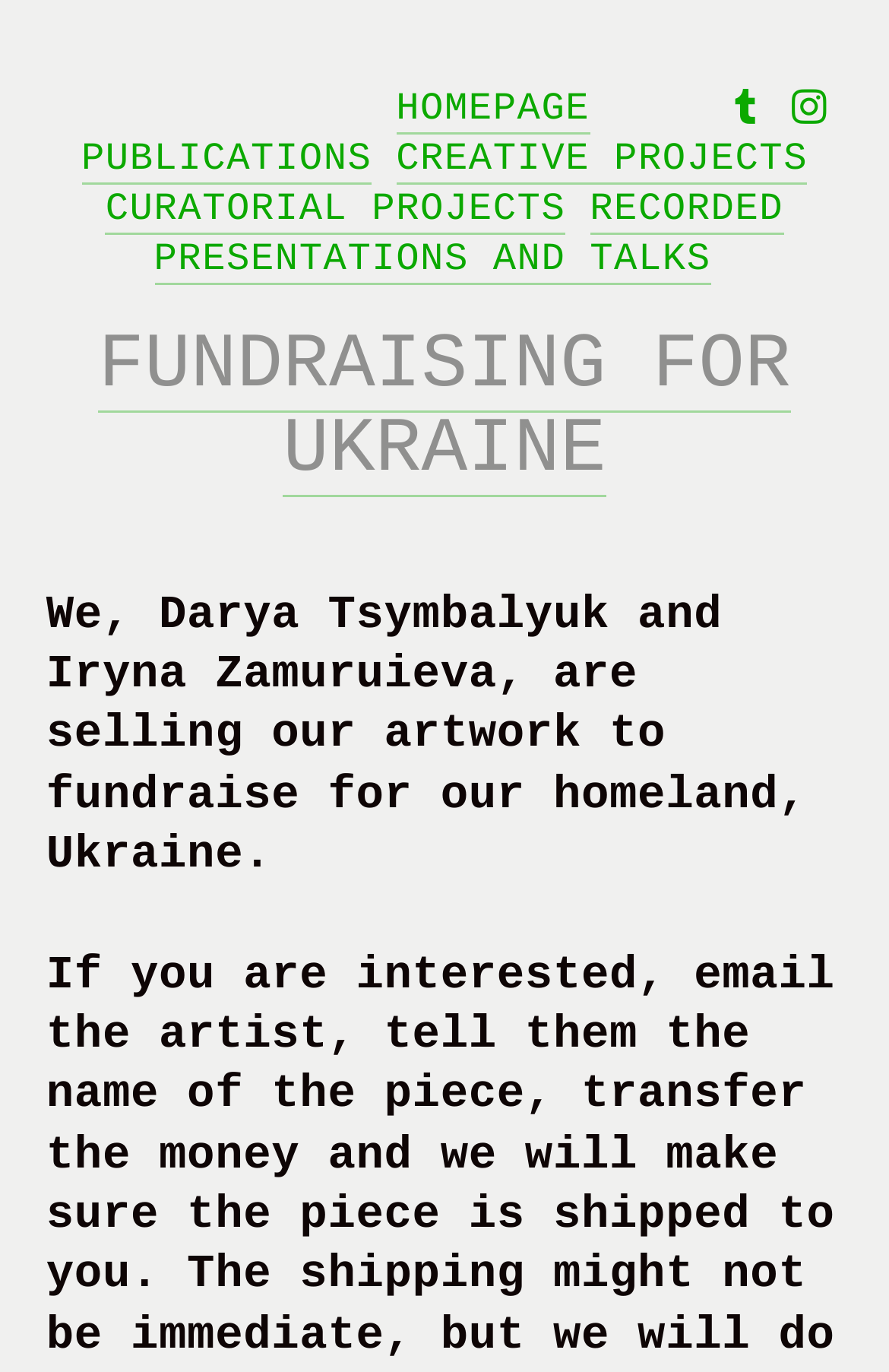Please find the bounding box coordinates of the element's region to be clicked to carry out this instruction: "read fundraising for ukraine".

[0.052, 0.238, 0.948, 0.361]